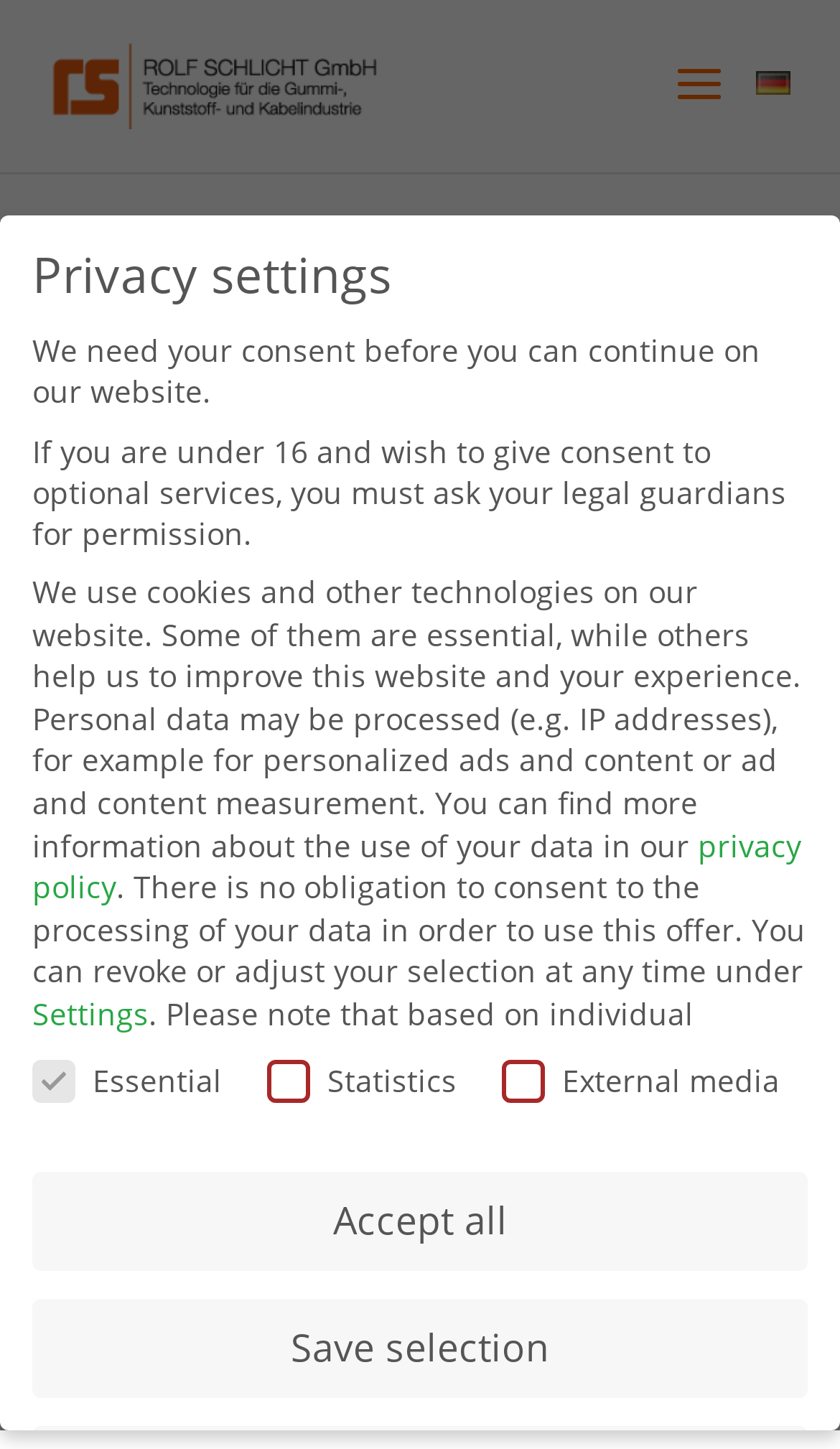Please identify the bounding box coordinates of the element's region that I should click in order to complete the following instruction: "Click the Accept all button". The bounding box coordinates consist of four float numbers between 0 and 1, i.e., [left, top, right, bottom].

[0.038, 0.808, 0.962, 0.876]